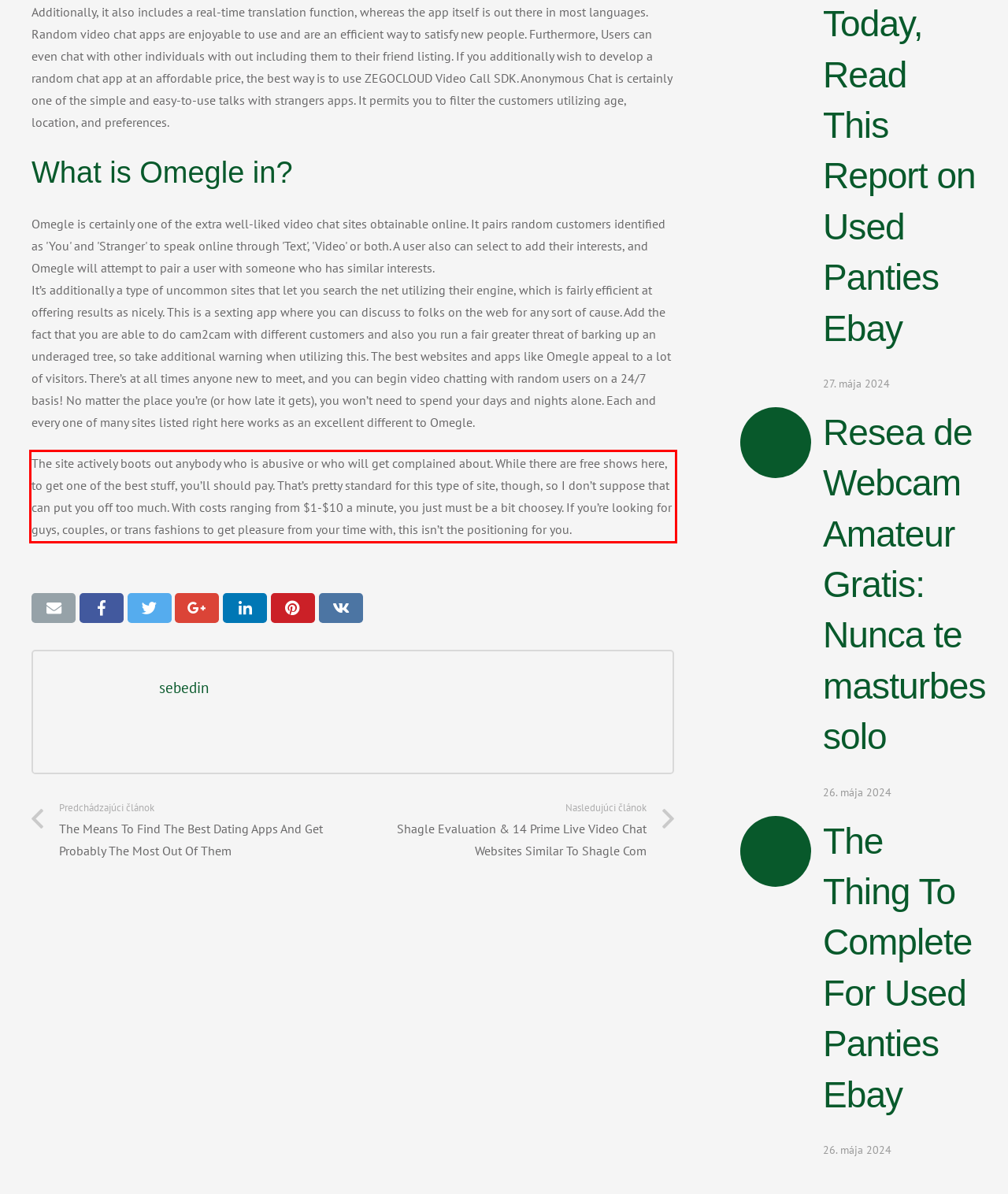Look at the provided screenshot of the webpage and perform OCR on the text within the red bounding box.

The site actively boots out anybody who is abusive or who will get complained about. While there are free shows here, to get one of the best stuff, you’ll should pay. That’s pretty standard for this type of site, though, so I don’t suppose that can put you off too much. With costs ranging from $1-$10 a minute, you just must be a bit choosey. If you’re looking for guys, couples, or trans fashions to get pleasure from your time with, this isn’t the positioning for you.